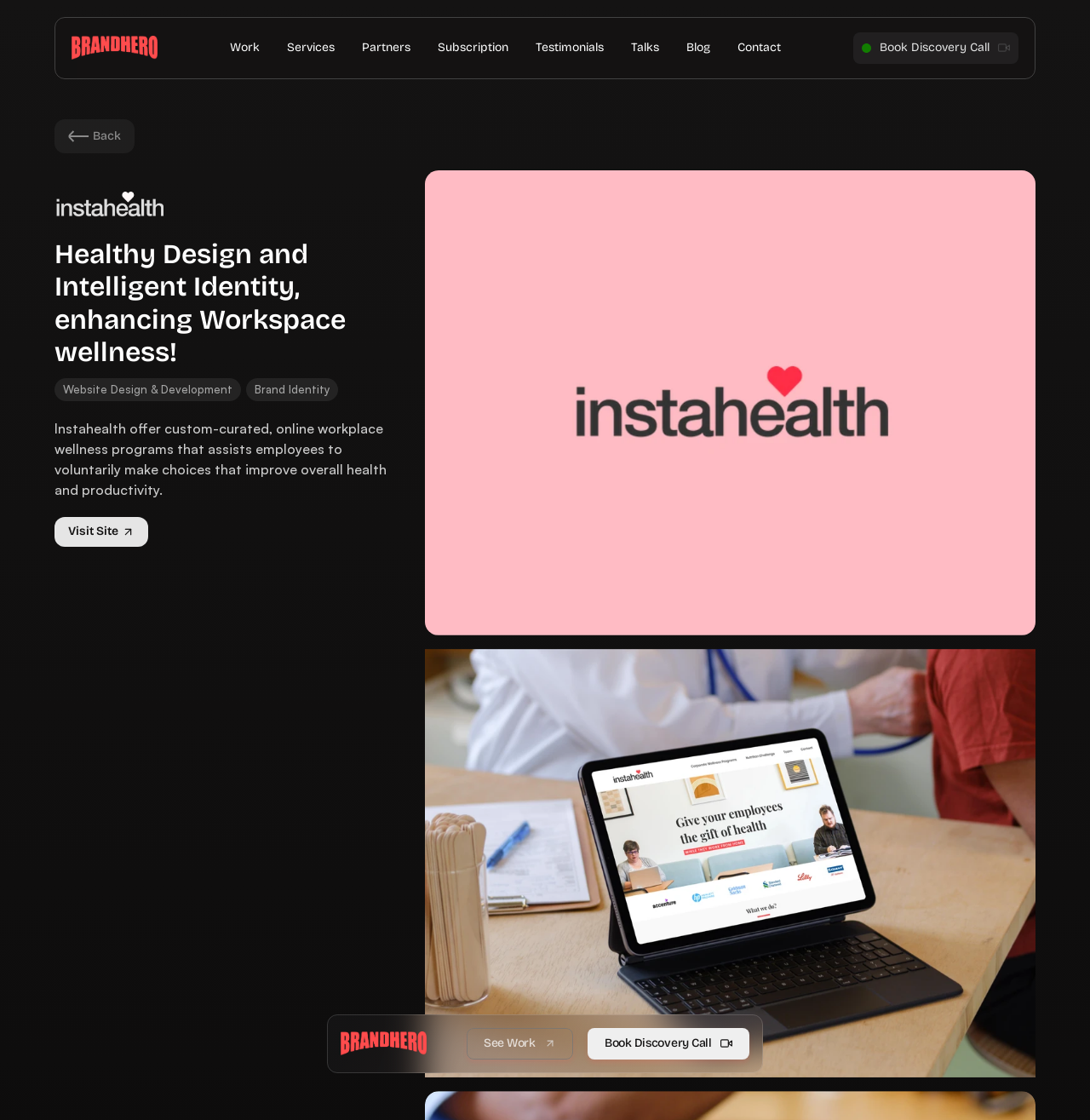Please mark the clickable region by giving the bounding box coordinates needed to complete this instruction: "Click on the 'Work' link".

[0.203, 0.029, 0.246, 0.057]